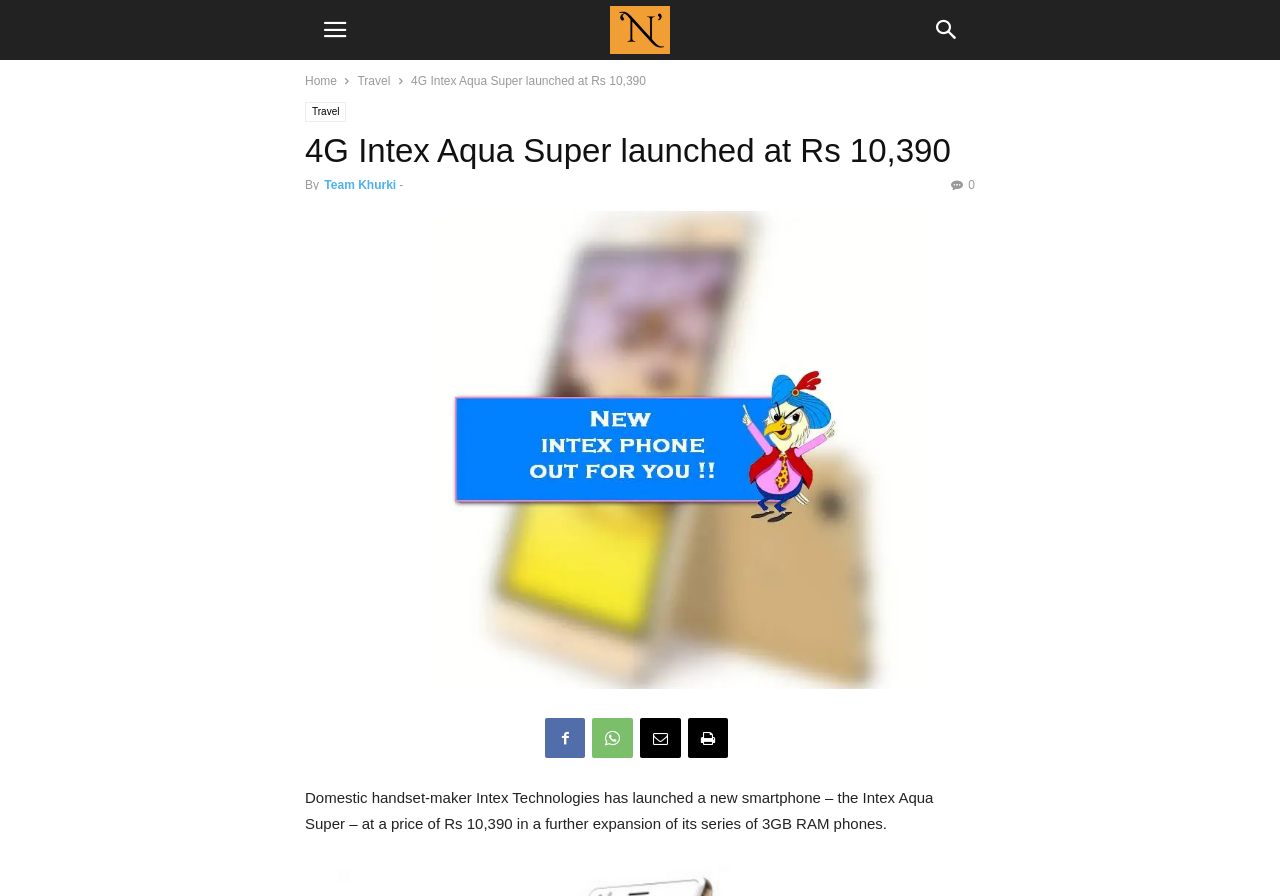Find the main header of the webpage and produce its text content.

4G Intex Aqua Super launched at Rs 10,390